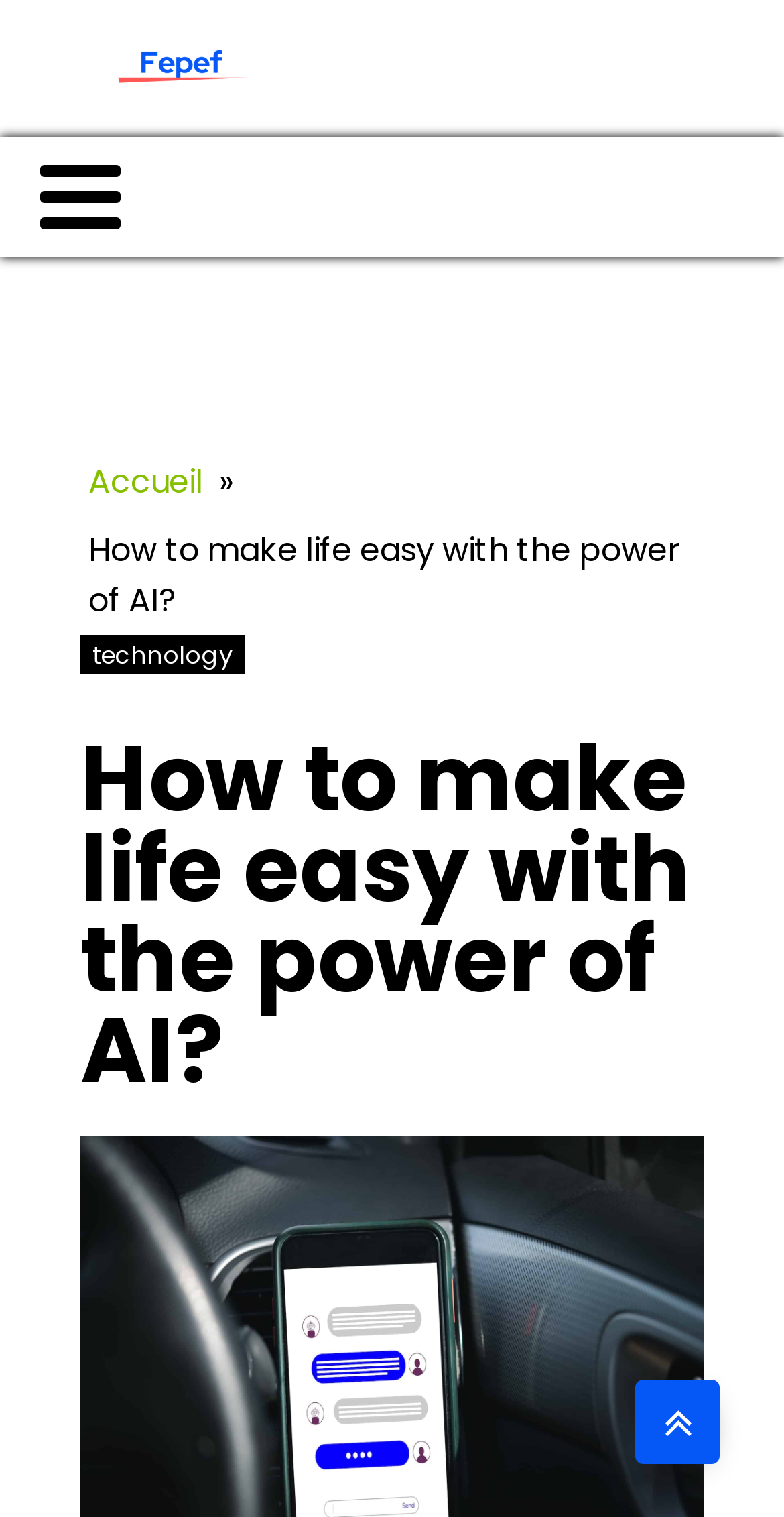Offer a comprehensive description of the webpage’s content and structure.

The webpage is a comprehensive guide to unleashing the ease of life with artificial intelligence. At the top-left corner, there is a link with no text. Below it, a navigation bar with a breadcrumb trail is situated, spanning almost the entire width of the page. The breadcrumb trail consists of three elements: a link to "Accueil" (home), a static text "»", and a static text "How to make life easy with the power of AI?".

Further down, there is a heading that repeats the question "How to make life easy with the power of AI?", which is centered at the top of the main content area. Below the heading, there is a link to "technology" situated at the top-left corner of the main content area.

At the bottom-right corner of the page, there is a link with no text, accompanied by an SVG icon representing an angle-double-up symbol. This icon is positioned slightly above the bottom edge of the page. Overall, the webpage appears to be a guide or article that explores the power of artificial intelligence in simplifying daily life, with a focus on making informed decisions and automating dull tasks.